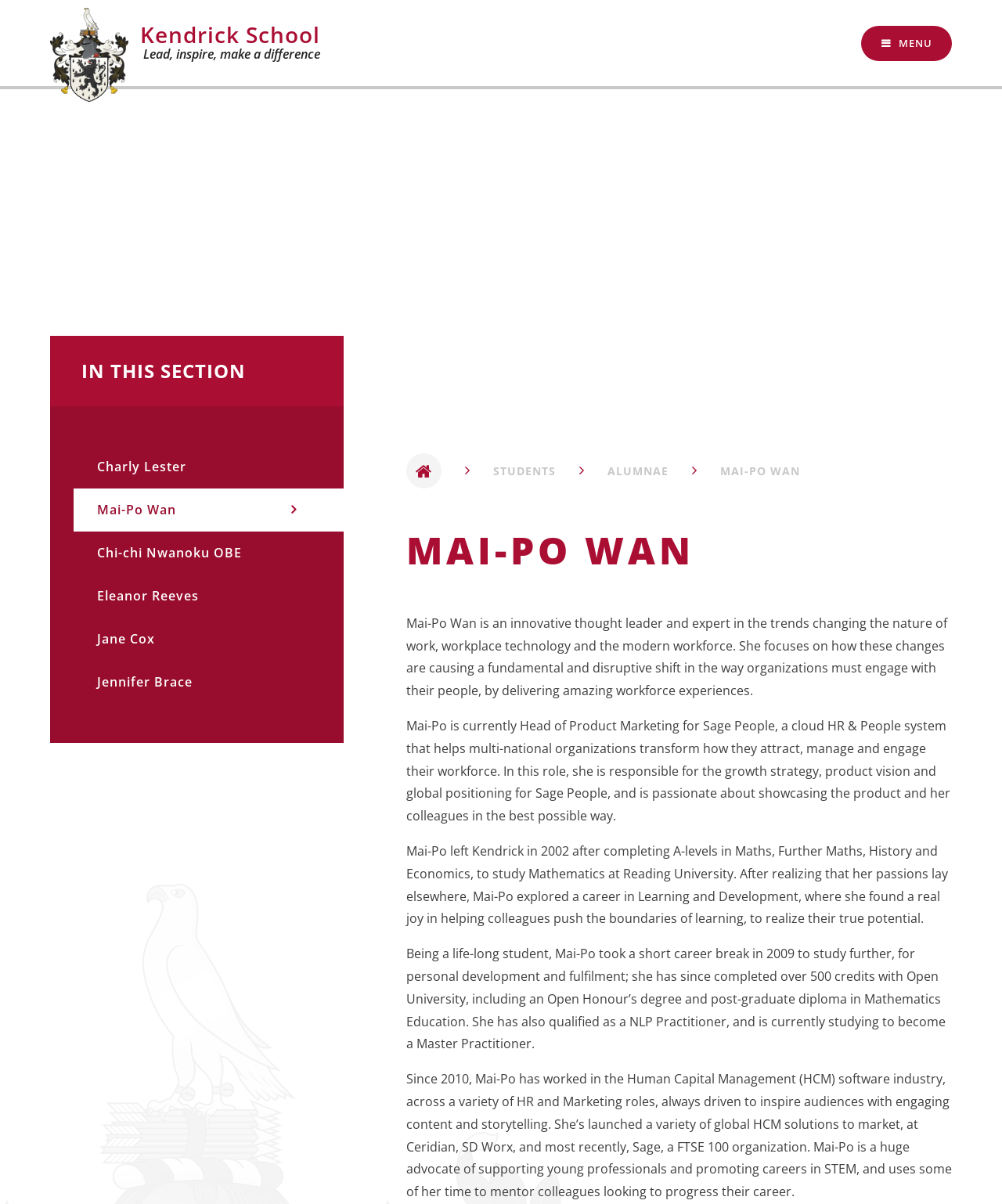Locate the bounding box coordinates of the clickable region to complete the following instruction: "Visit the STUDENTS page."

[0.492, 0.385, 0.555, 0.397]